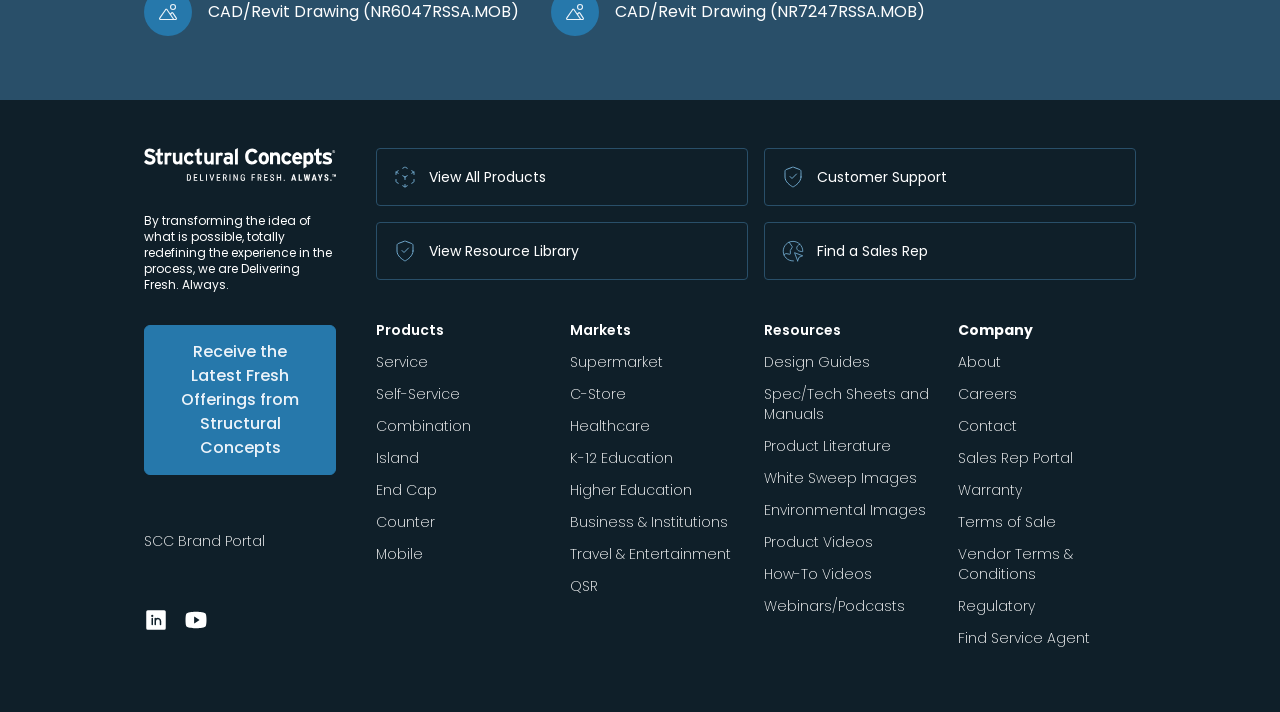Provide the bounding box coordinates of the UI element that matches the description: "Higher Education".

[0.445, 0.674, 0.584, 0.702]